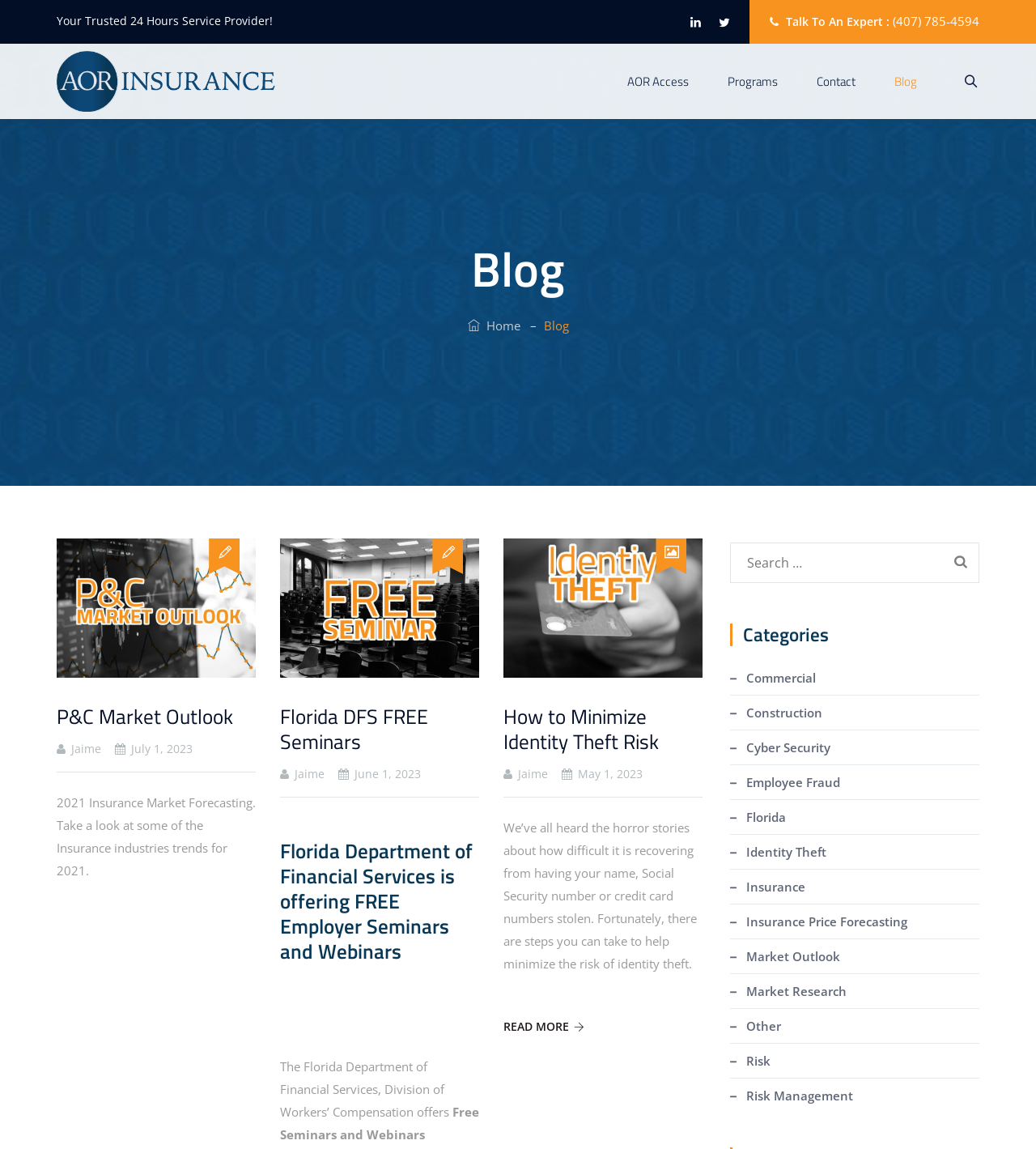Please determine the bounding box coordinates of the element's region to click for the following instruction: "View the 'Florida DFS FREE Seminars' post".

[0.27, 0.613, 0.463, 0.657]